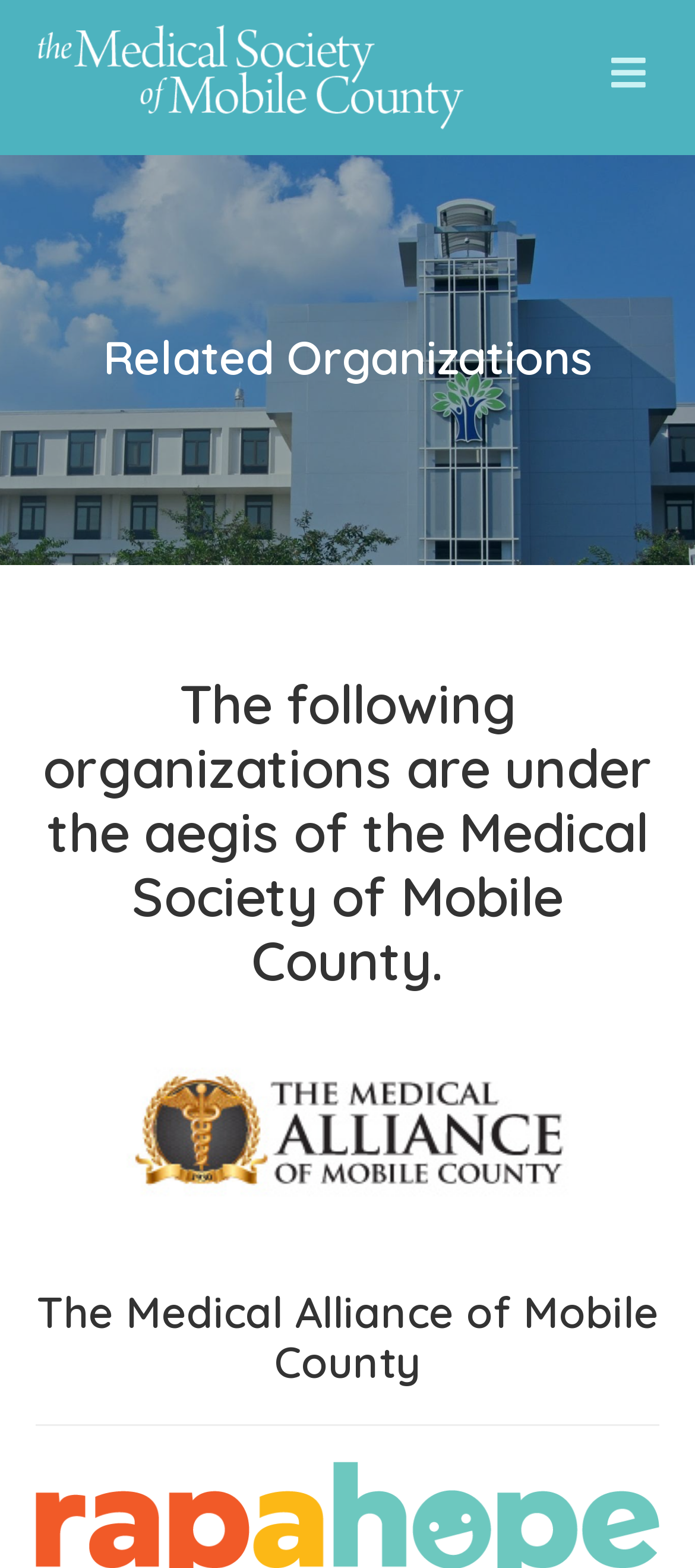From the webpage screenshot, identify the region described by Menu. Provide the bounding box coordinates as (top-left x, top-left y, bottom-right x, bottom-right y), with each value being a floating point number between 0 and 1.

[0.859, 0.027, 0.949, 0.066]